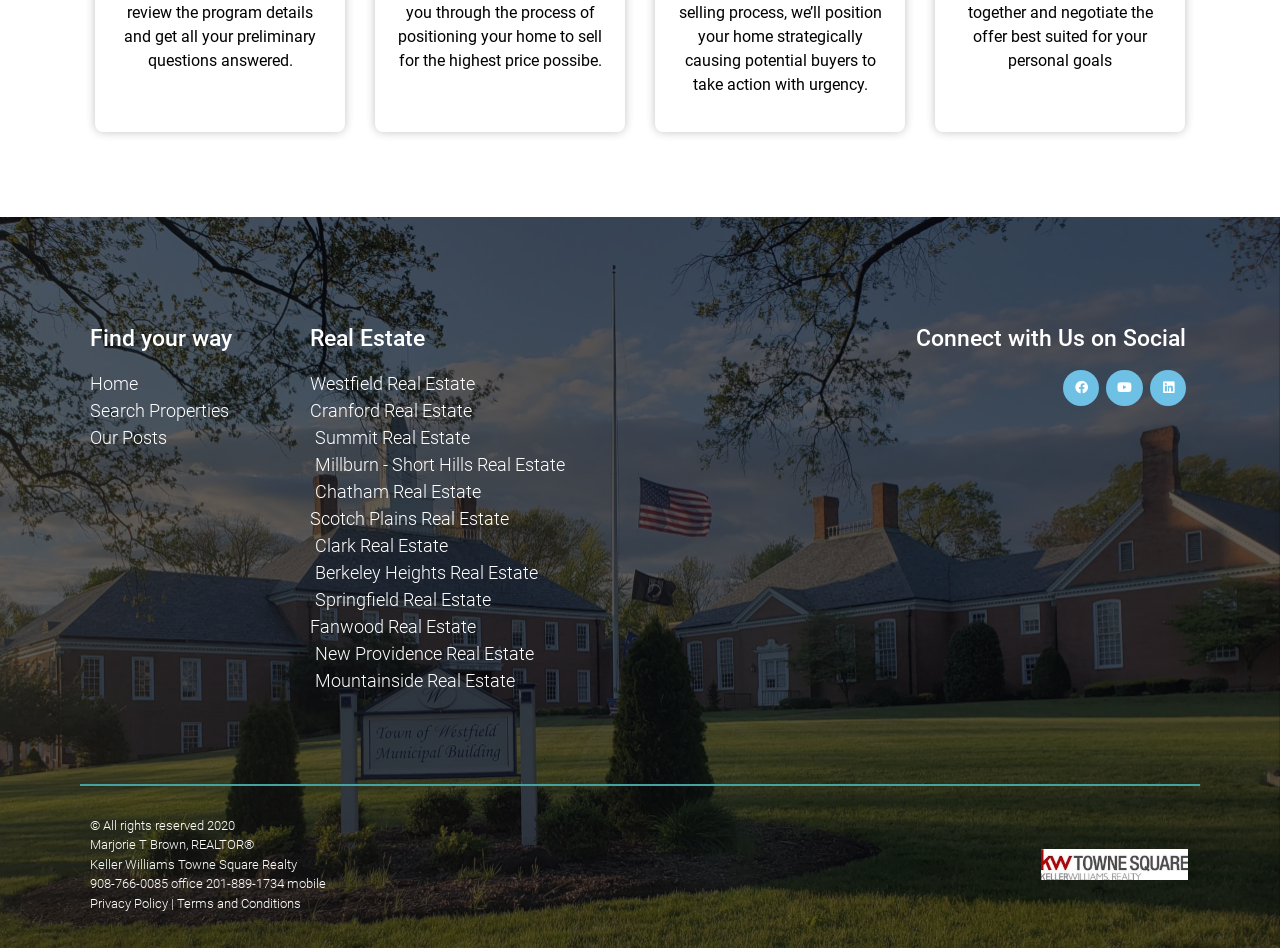How many navigation links are available?
Refer to the image and provide a concise answer in one word or phrase.

3